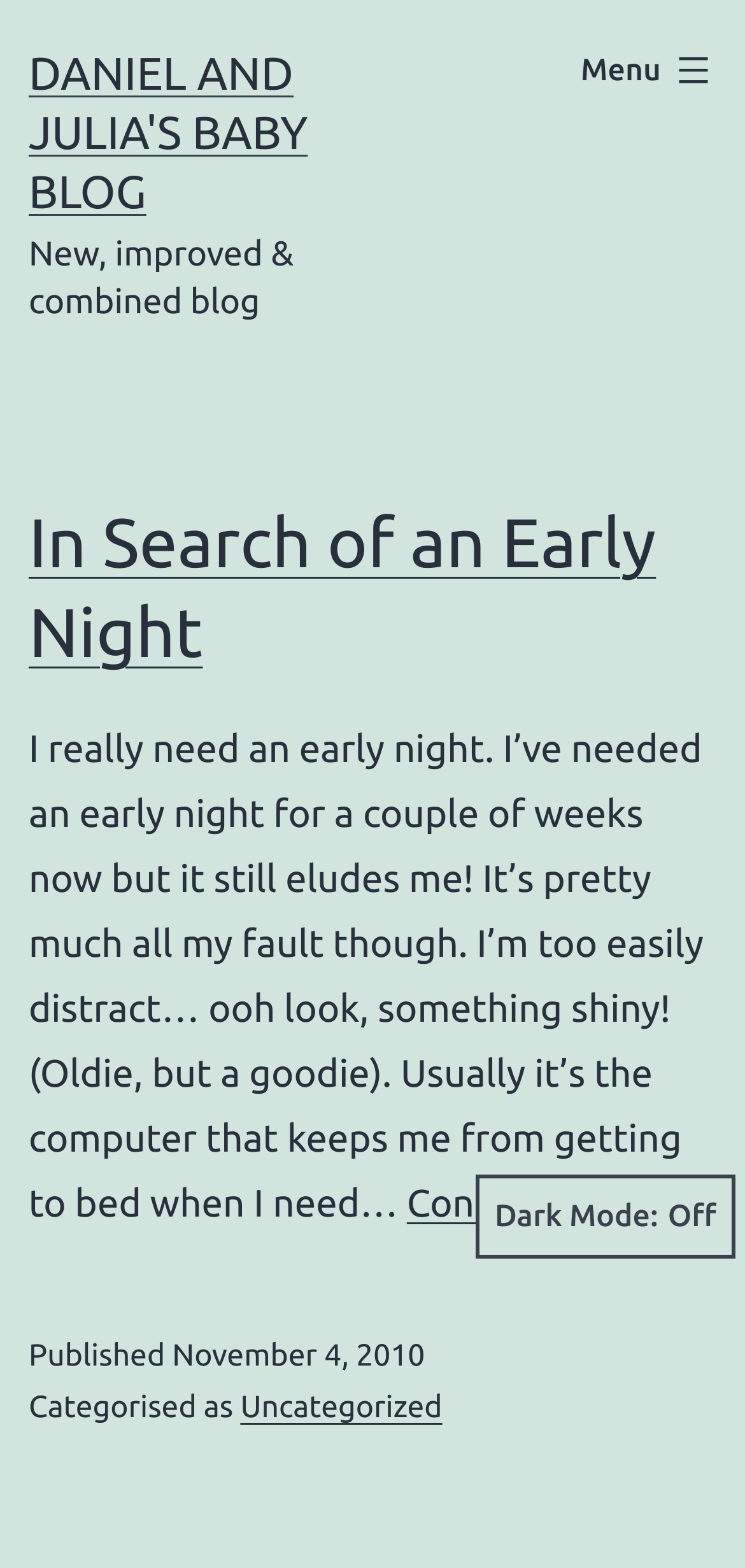Is the Dark Mode button pressed?
Using the visual information, reply with a single word or short phrase.

No